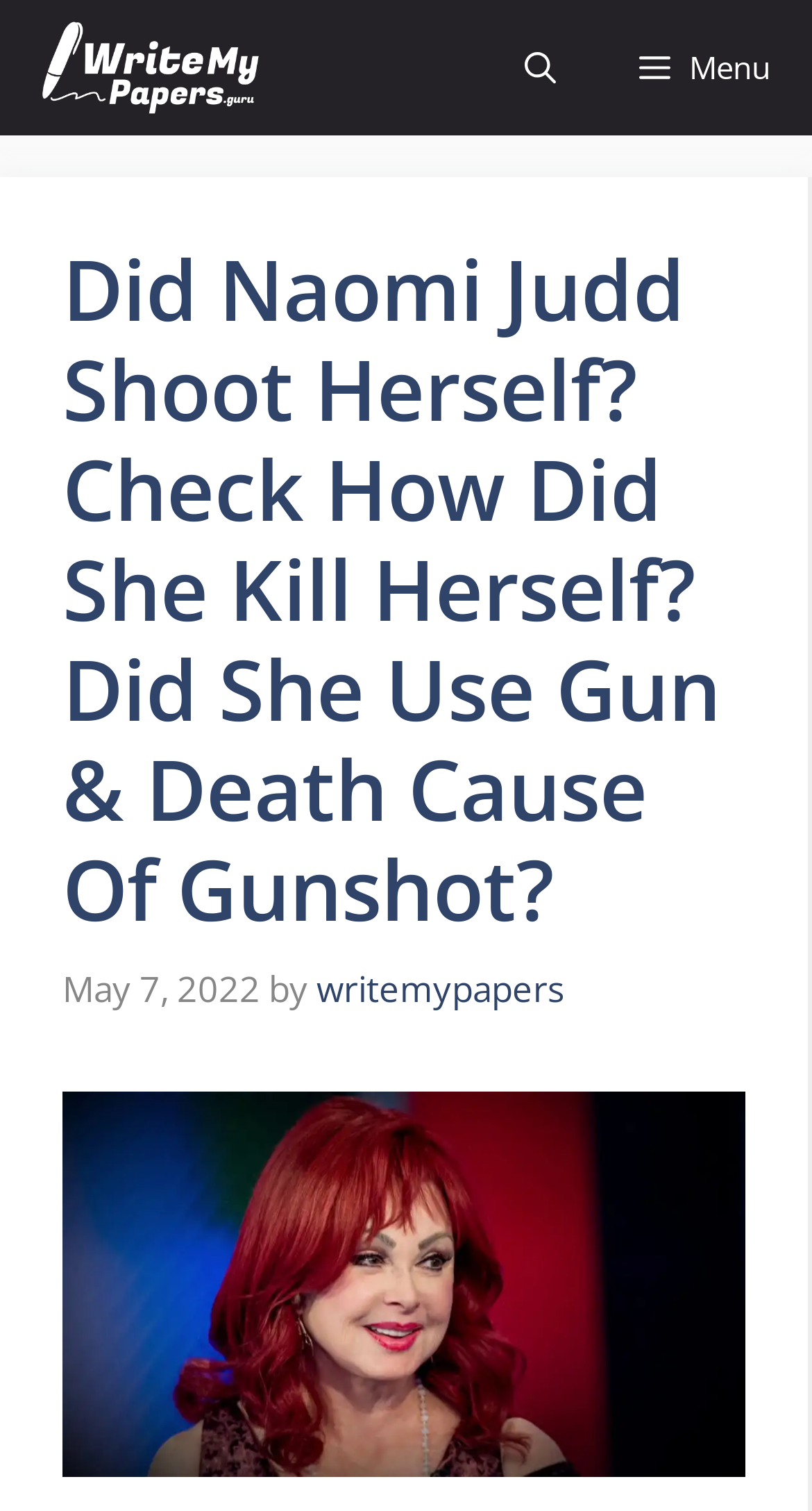What is the purpose of the button in the navigation section?
Based on the screenshot, answer the question with a single word or phrase.

Menu